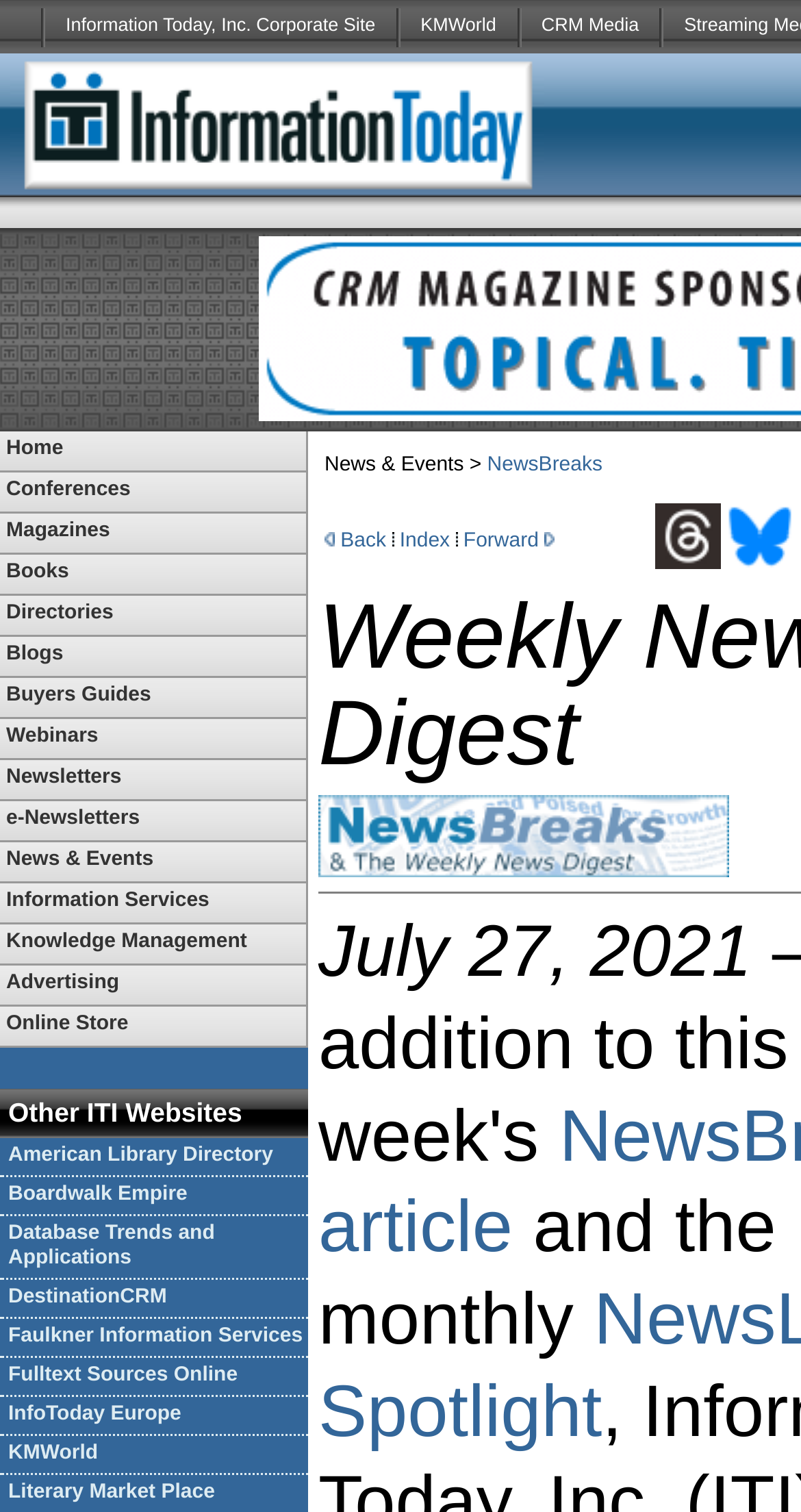Pinpoint the bounding box coordinates of the clickable area needed to execute the instruction: "Click on the Information Today, Inc. Corporate Site link". The coordinates should be specified as four float numbers between 0 and 1, i.e., [left, top, right, bottom].

[0.056, 0.0, 0.494, 0.035]